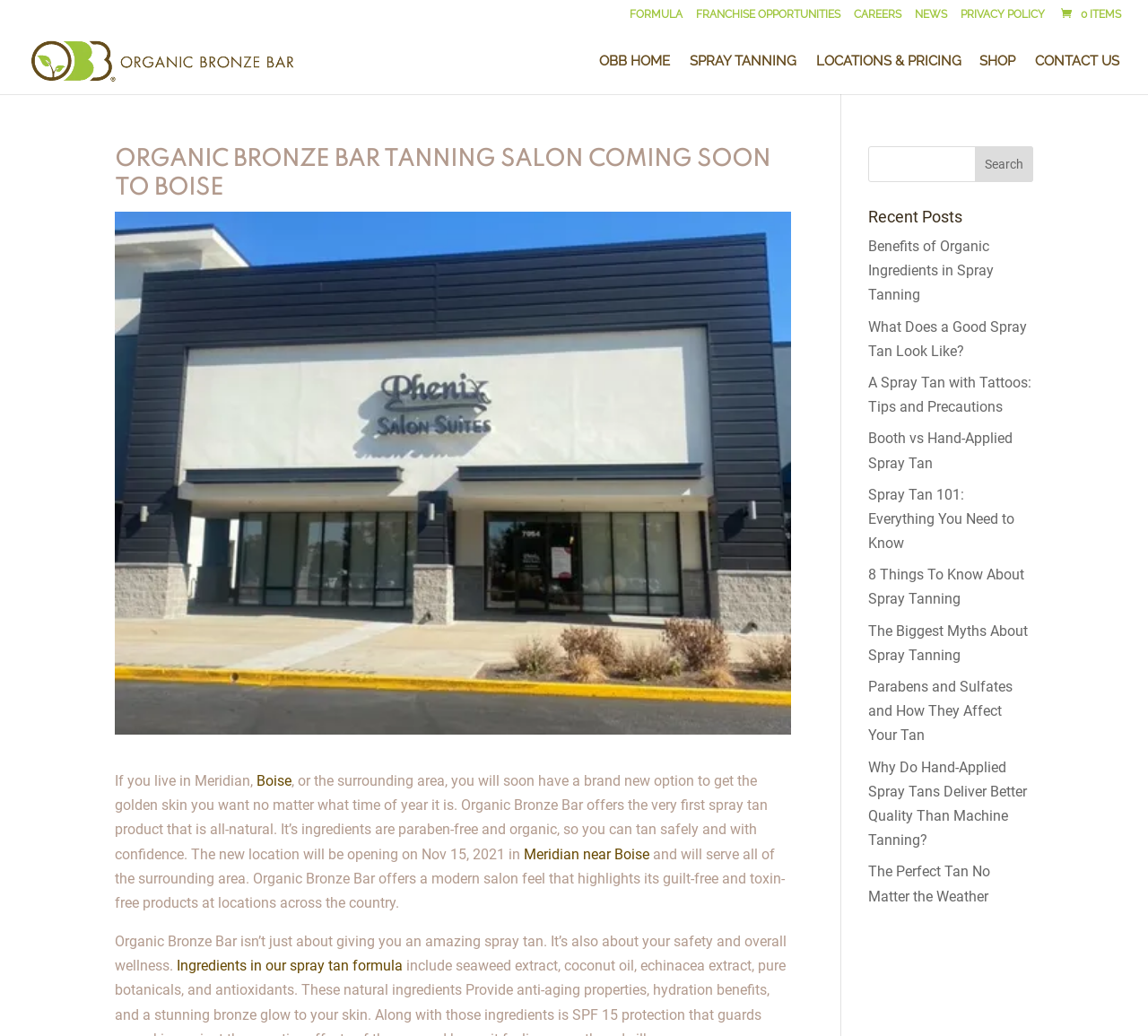Can you provide the bounding box coordinates for the element that should be clicked to implement the instruction: "Click FORMULA"?

[0.548, 0.009, 0.595, 0.027]